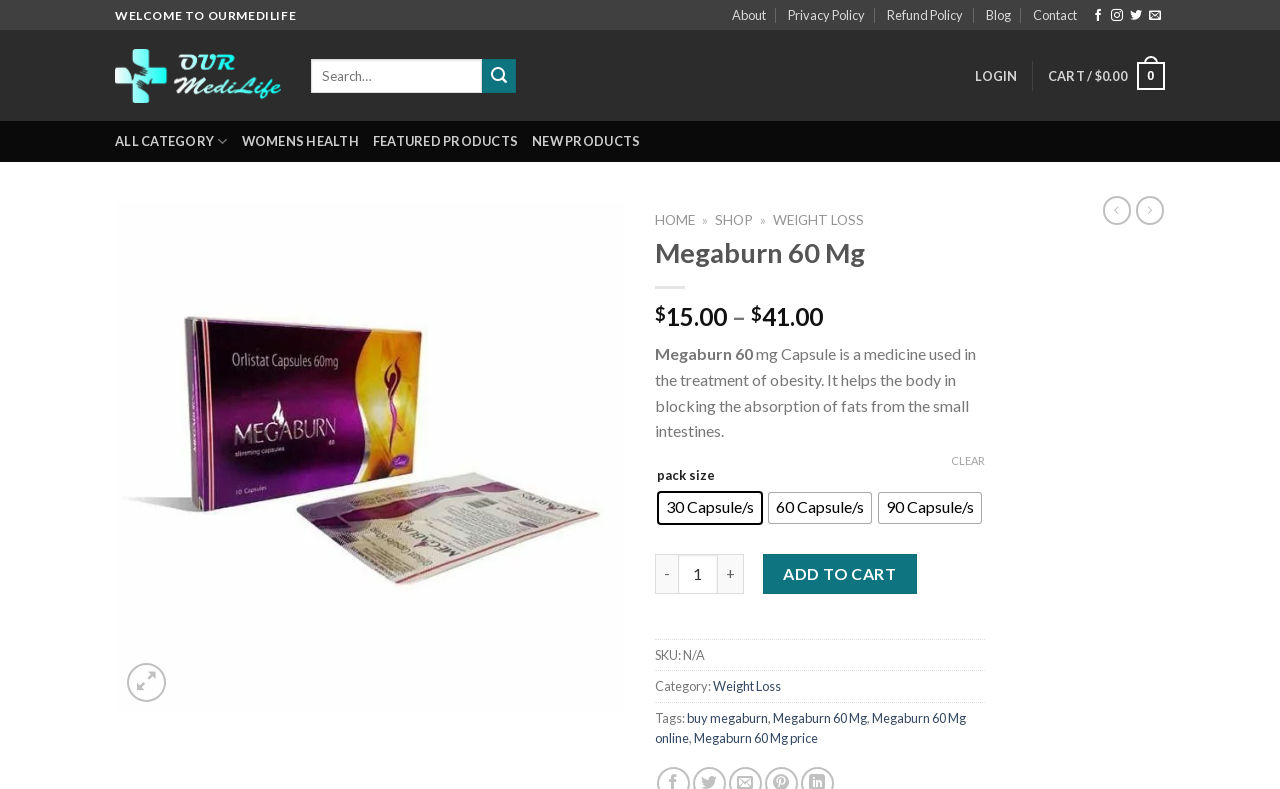What is the price of Megaburn 60 Mg?
Based on the image content, provide your answer in one word or a short phrase.

$15.00 - $41.00